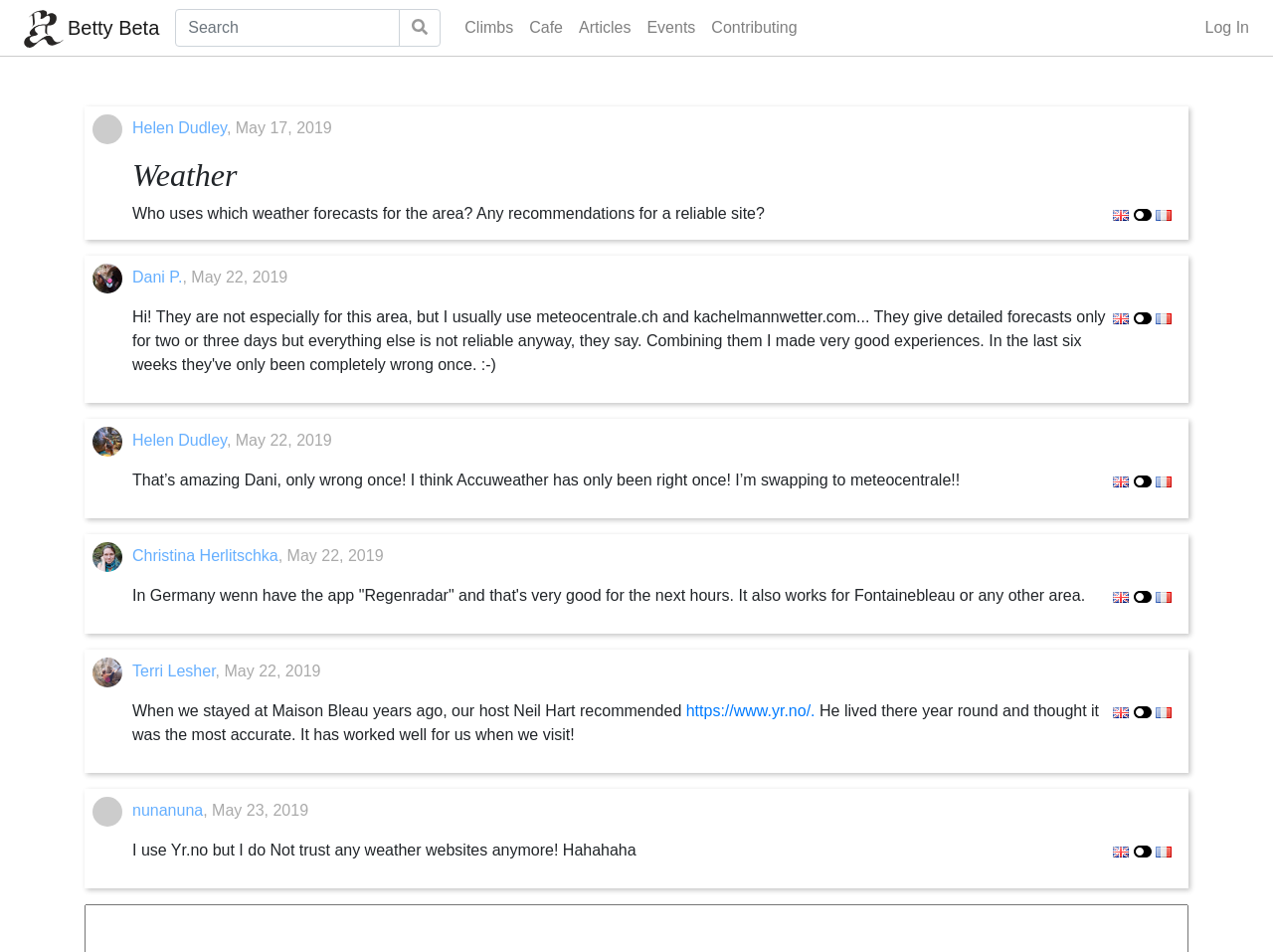Please identify the coordinates of the bounding box for the clickable region that will accomplish this instruction: "Click on Climbs".

[0.359, 0.008, 0.41, 0.05]